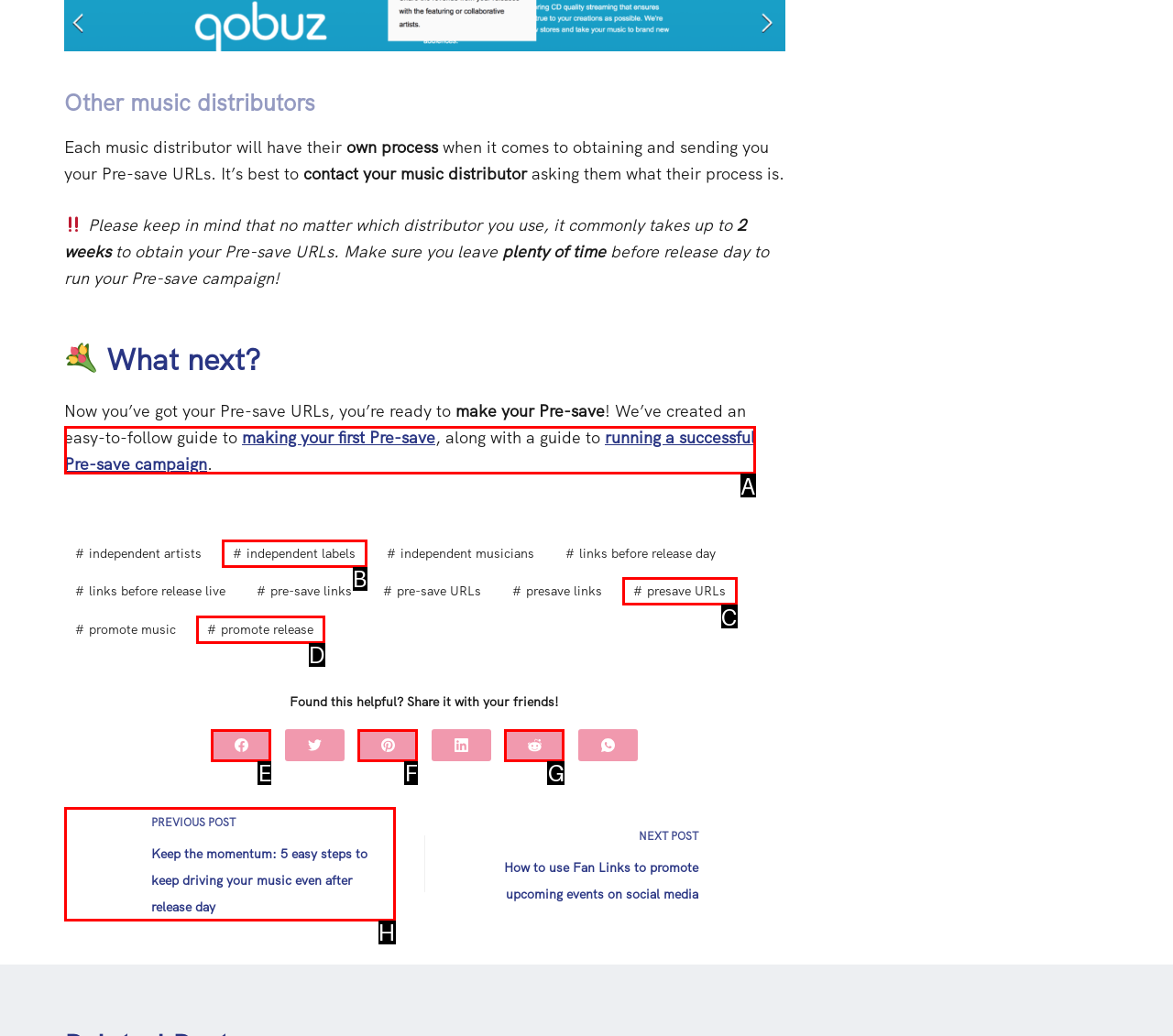Tell me which option I should click to complete the following task: Click on 'PREVIOUS POST Keep the momentum: 5 easy steps to keep driving your music even after release day' Answer with the option's letter from the given choices directly.

H